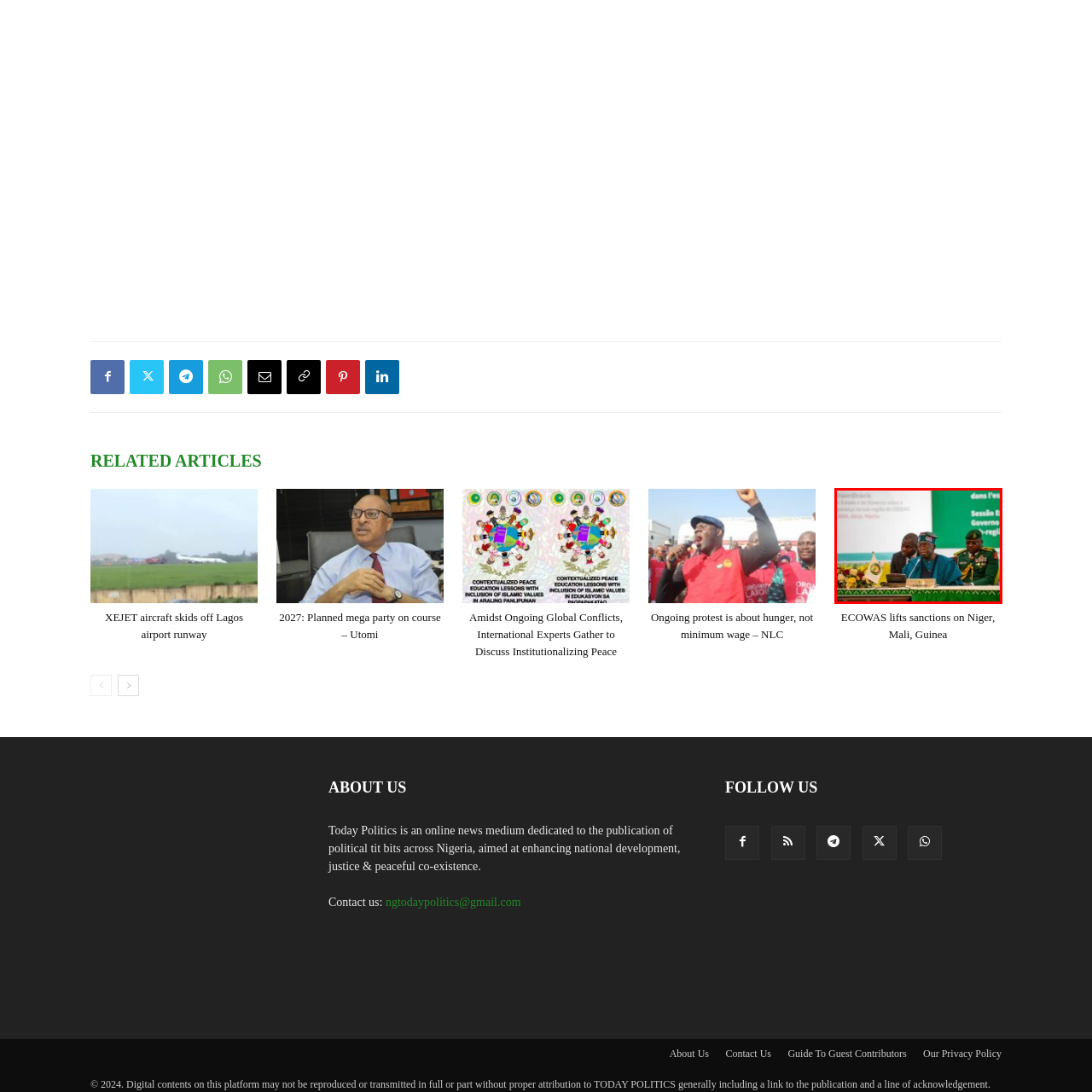Describe the scene captured within the highlighted red boundary in great detail.

The image captures a significant moment during a high-level meeting in Abuja, Nigeria, where dignitaries discuss important regional matters. In the foreground, a well-dressed speaker, likely a political leader, is addressing the audience, conveying critical insights regarding governance in collaboration with regional organizations. Seated alongside him are two figures: one, a man in formal attire appearing to listen intently, and the other, a military official in uniform, highlighting the event's formal and security aspects. The backdrop displays the logo of ECOWAS, suggesting that the session pertains to regional cooperation and governance. The overall setting conveys a sense of seriousness and urgency, underscoring ongoing discussions that may impact the political landscape in West Africa.